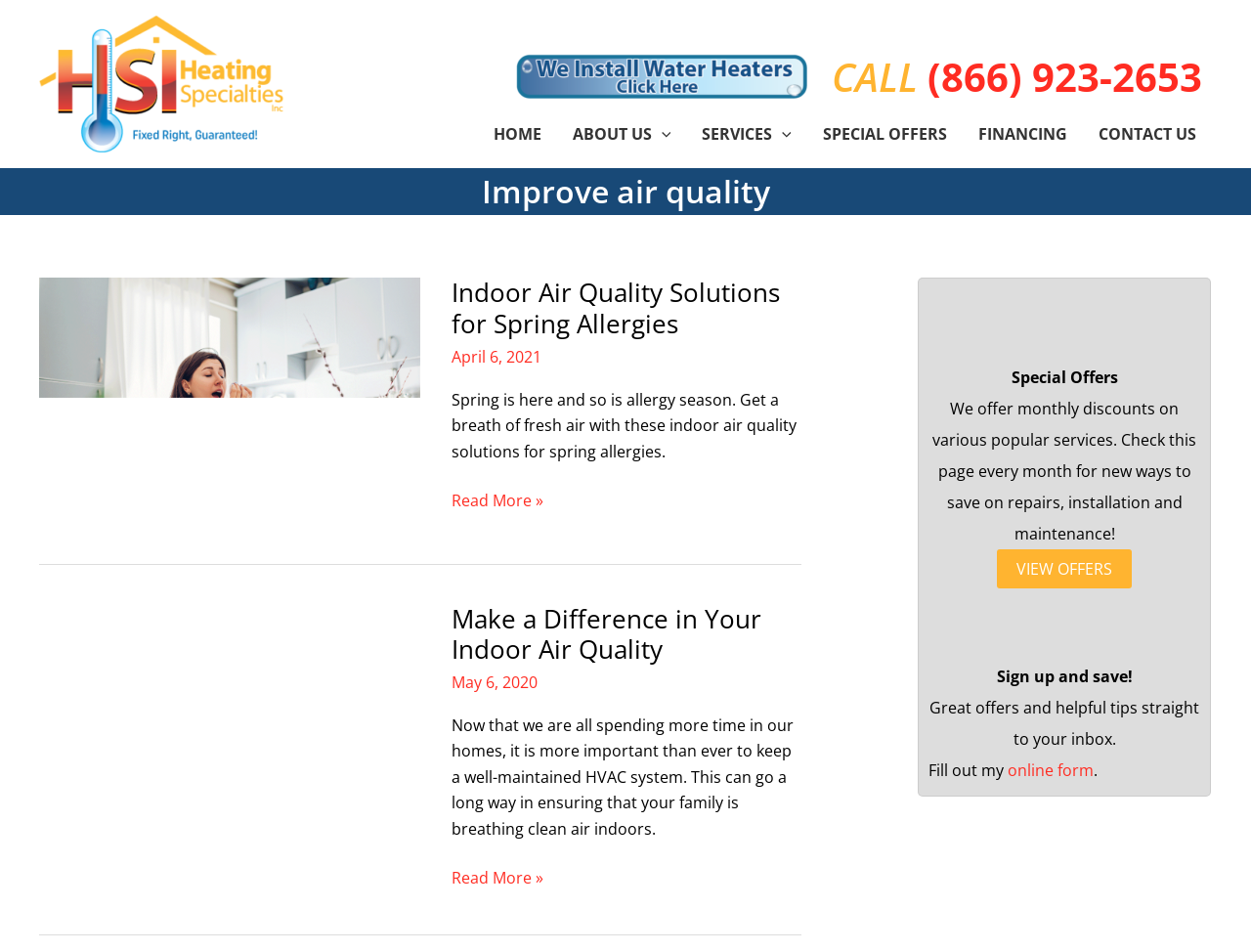Locate the UI element described as follows: "Financing". Return the bounding box coordinates as four float numbers between 0 and 1 in the order [left, top, right, bottom].

[0.77, 0.105, 0.866, 0.177]